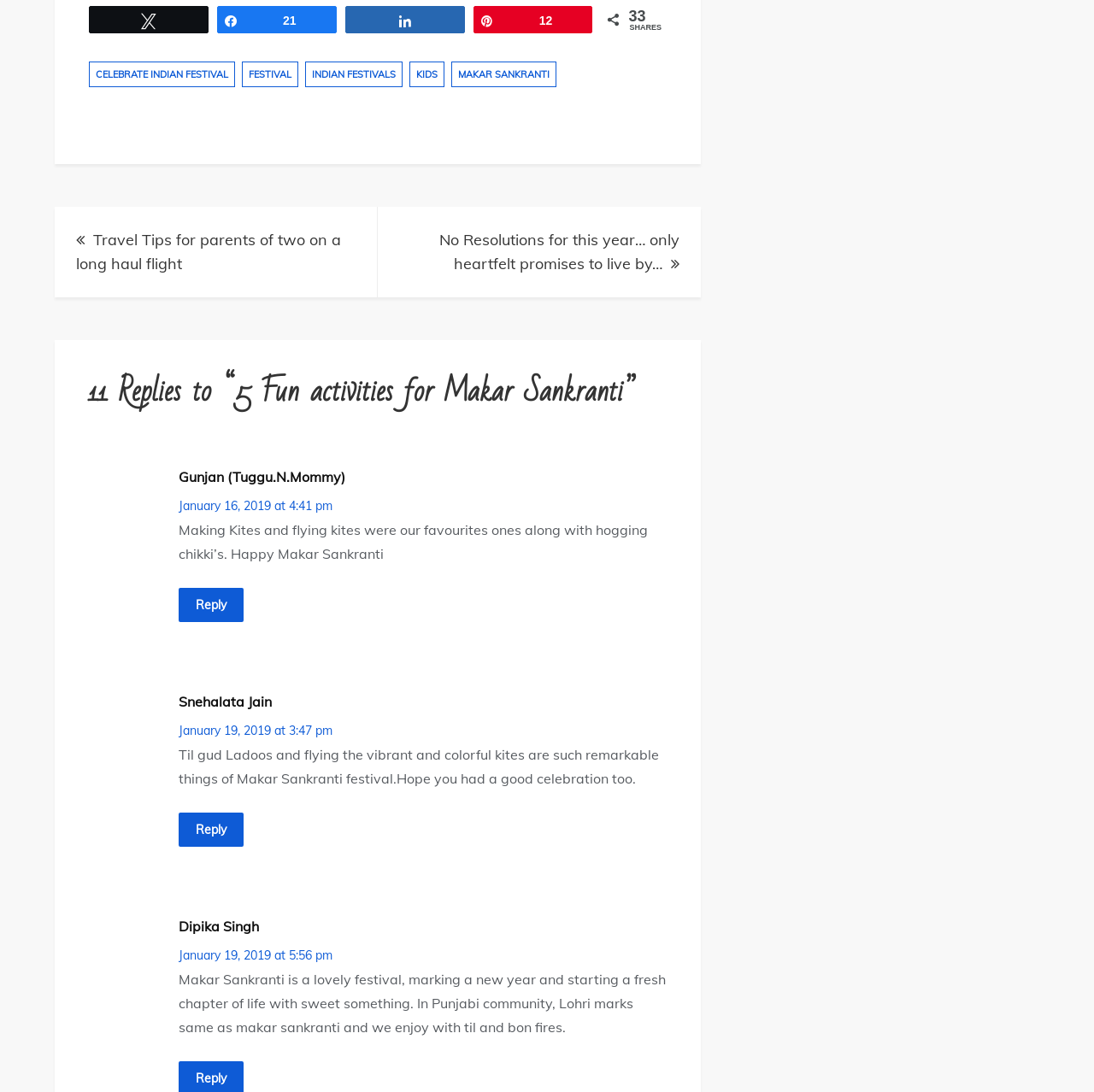Find the bounding box coordinates of the element you need to click on to perform this action: 'Click on 'Travel Tips for parents of two on a long haul flight''. The coordinates should be represented by four float values between 0 and 1, in the format [left, top, right, bottom].

[0.05, 0.189, 0.345, 0.272]